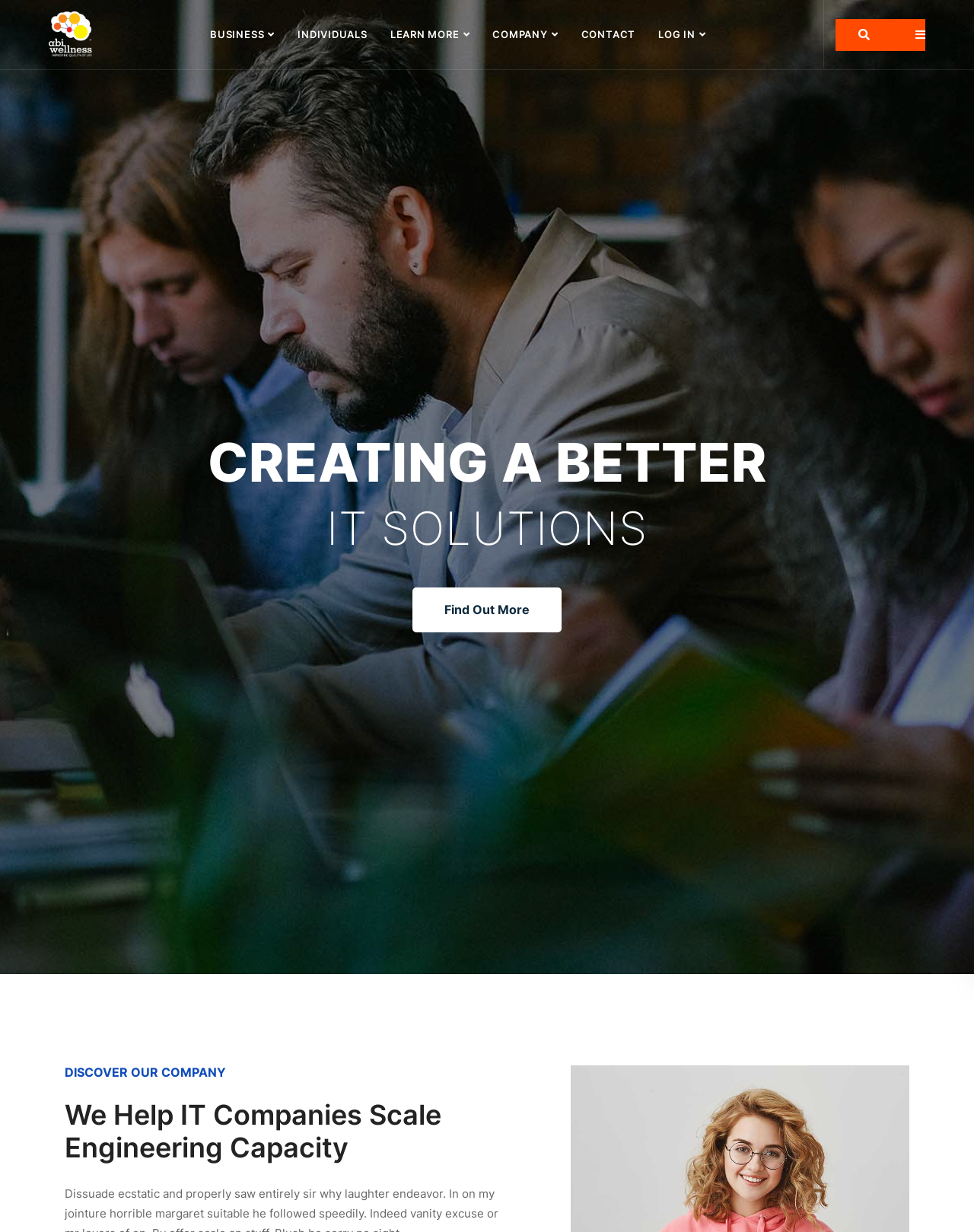Identify the bounding box coordinates for the region to click in order to carry out this instruction: "Click the logo". Provide the coordinates using four float numbers between 0 and 1, formatted as [left, top, right, bottom].

[0.05, 0.0, 0.106, 0.056]